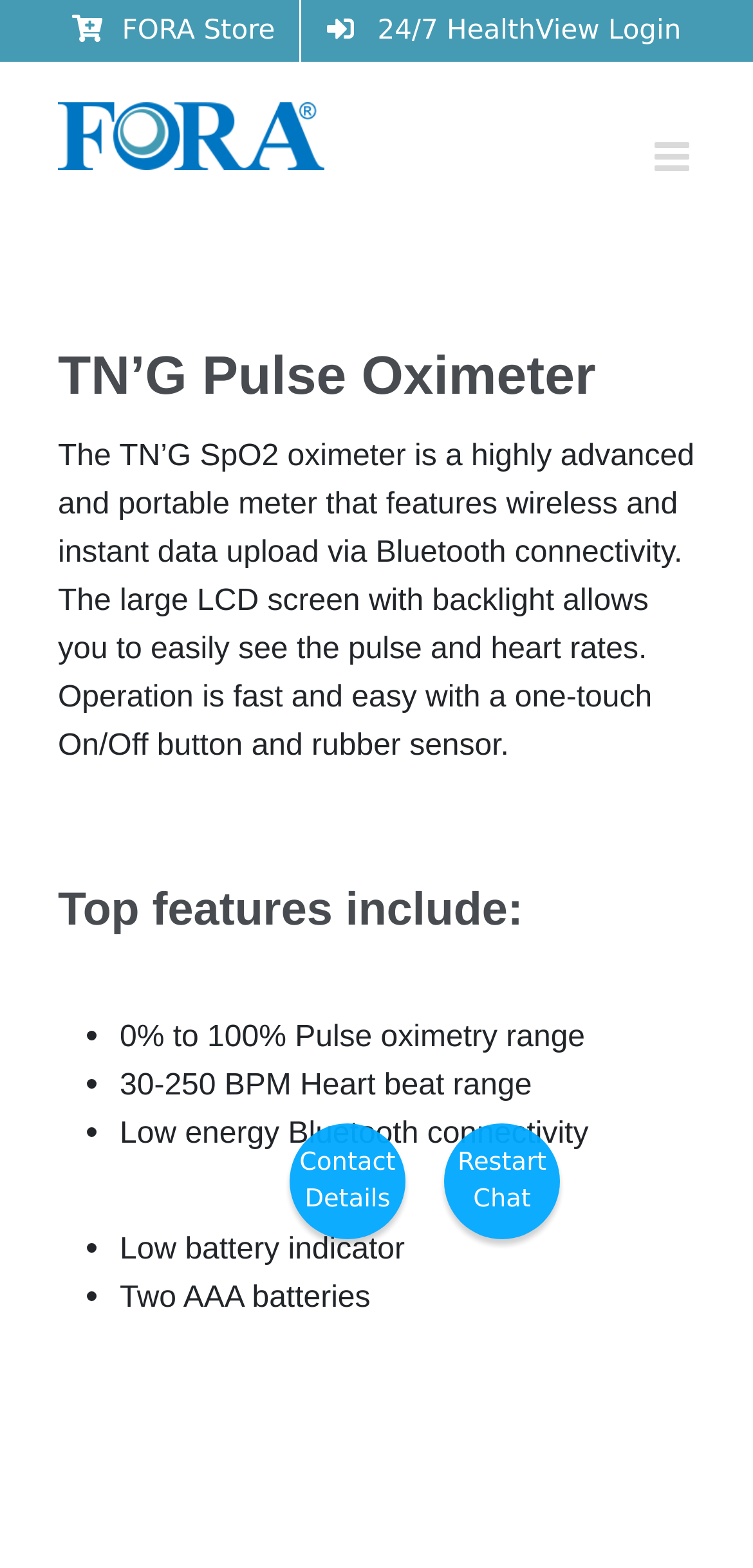Using the provided element description: "24/7 HealthView Login", determine the bounding box coordinates of the corresponding UI element in the screenshot.

[0.401, 0.0, 0.938, 0.039]